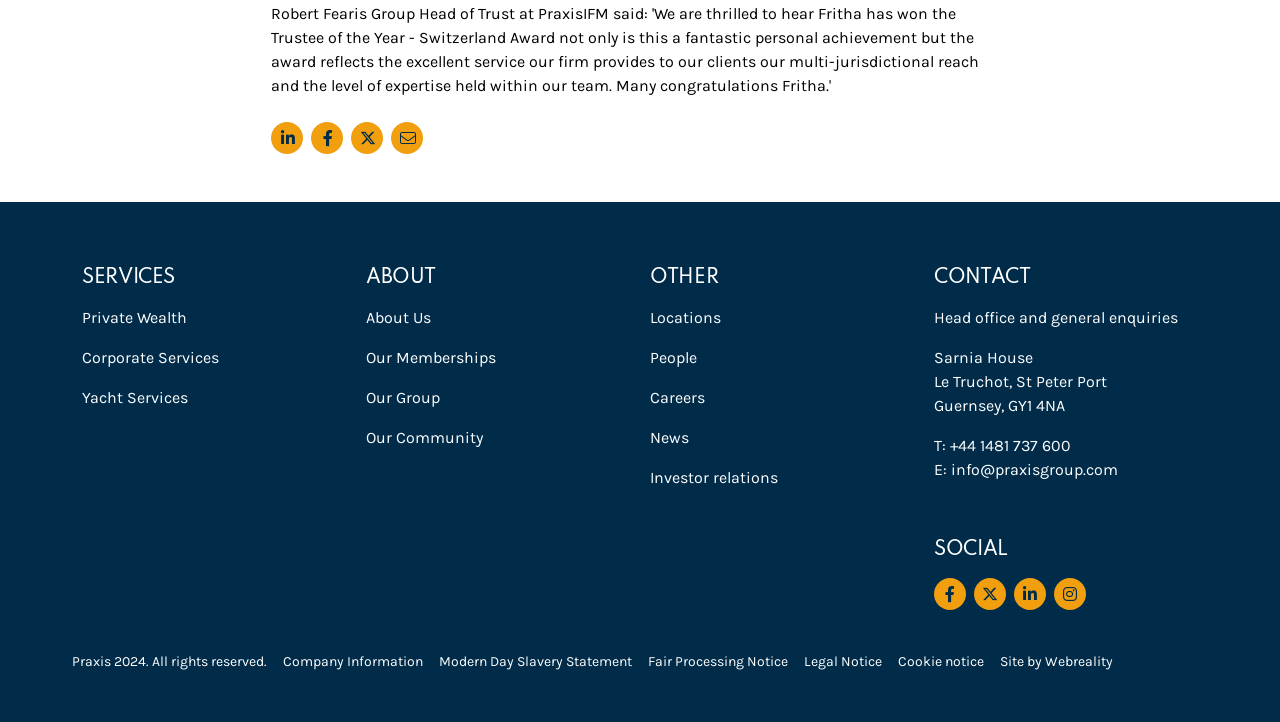Respond to the following query with just one word or a short phrase: 
What is the copyright year for Praxis Group's website?

2024